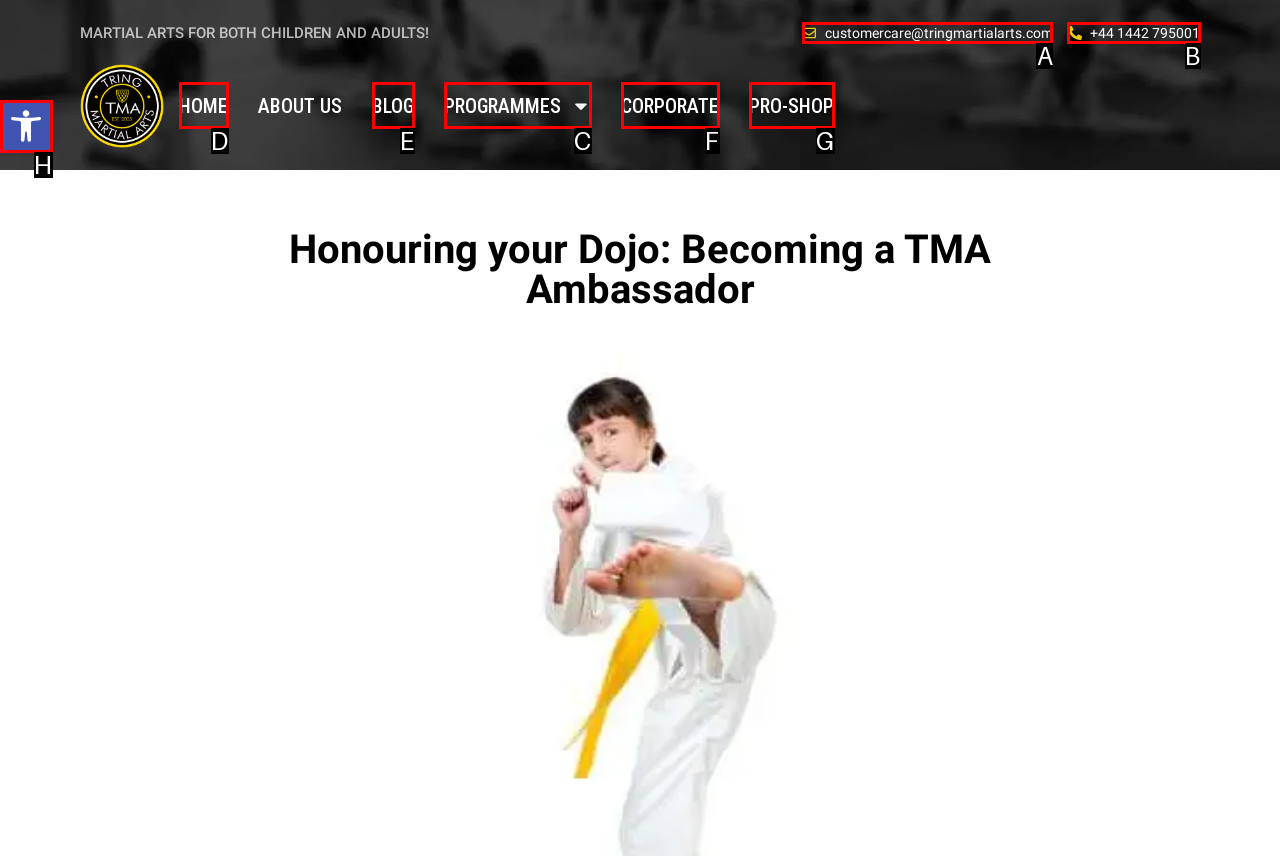Tell me the correct option to click for this task: Read about programmes
Write down the option's letter from the given choices.

C